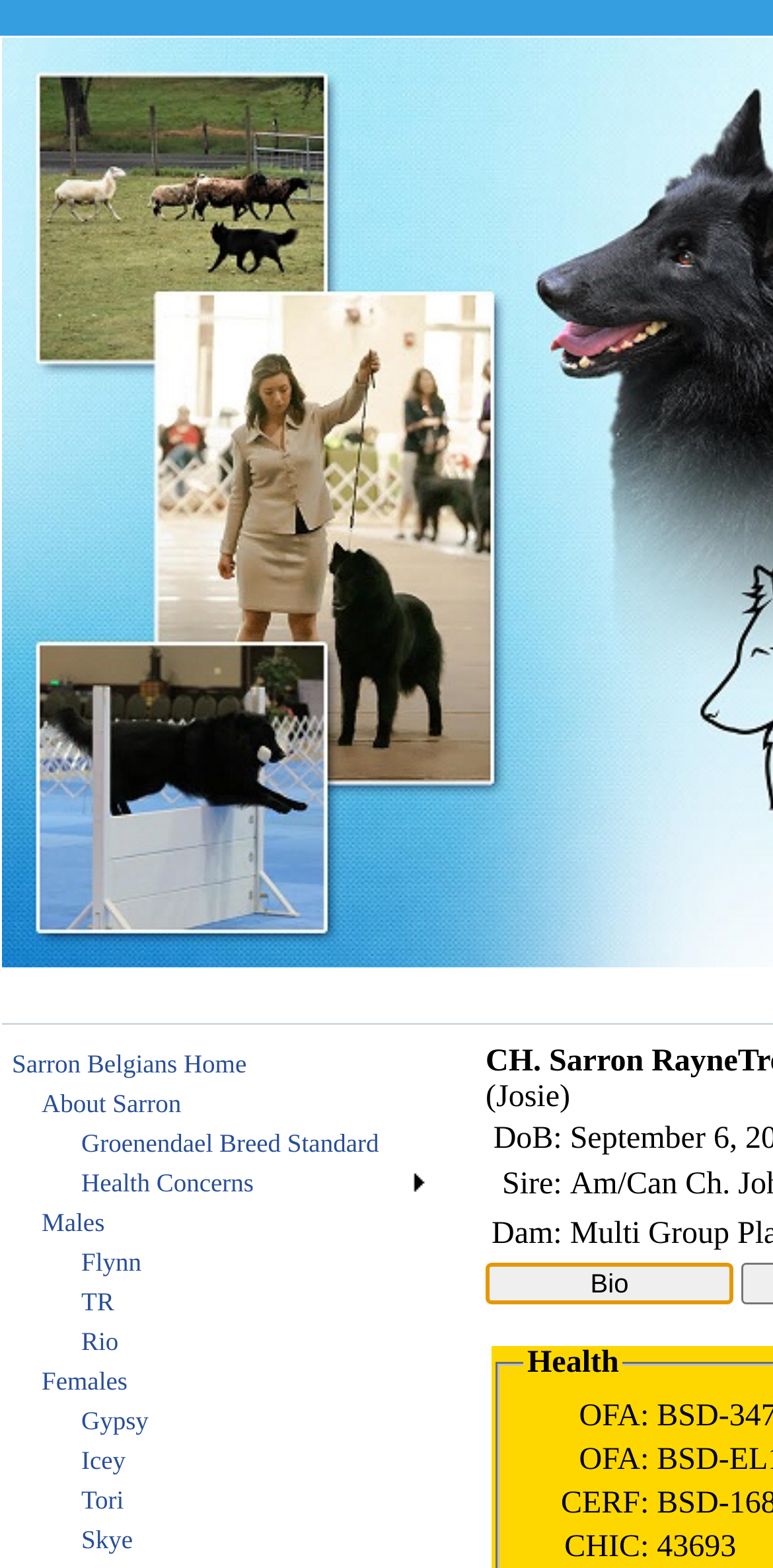How many layout table cells are there?
Answer the question with a single word or phrase by looking at the picture.

8